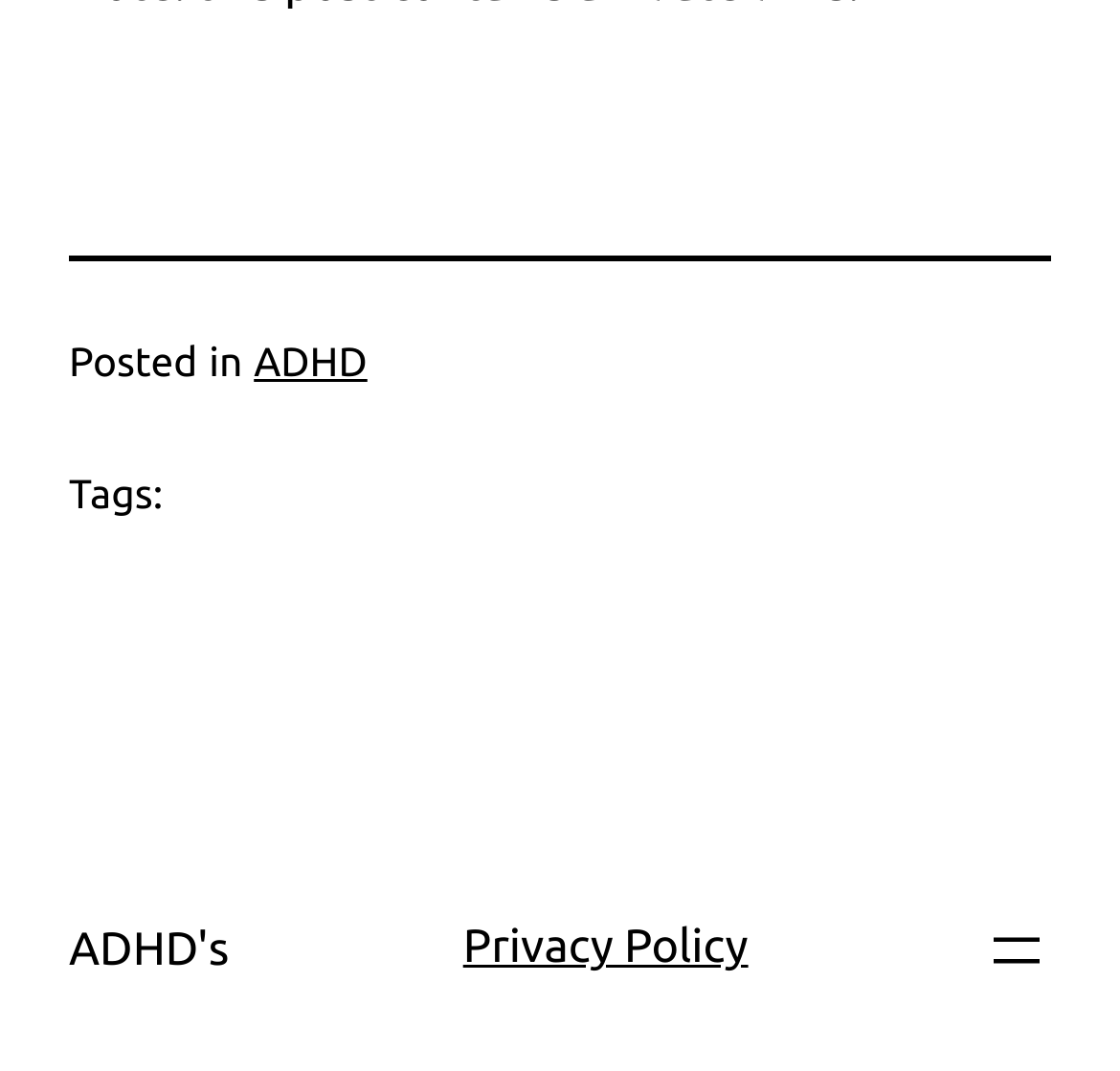Please provide a brief answer to the question using only one word or phrase: 
What is the position of the separator relative to the 'Posted' text?

above